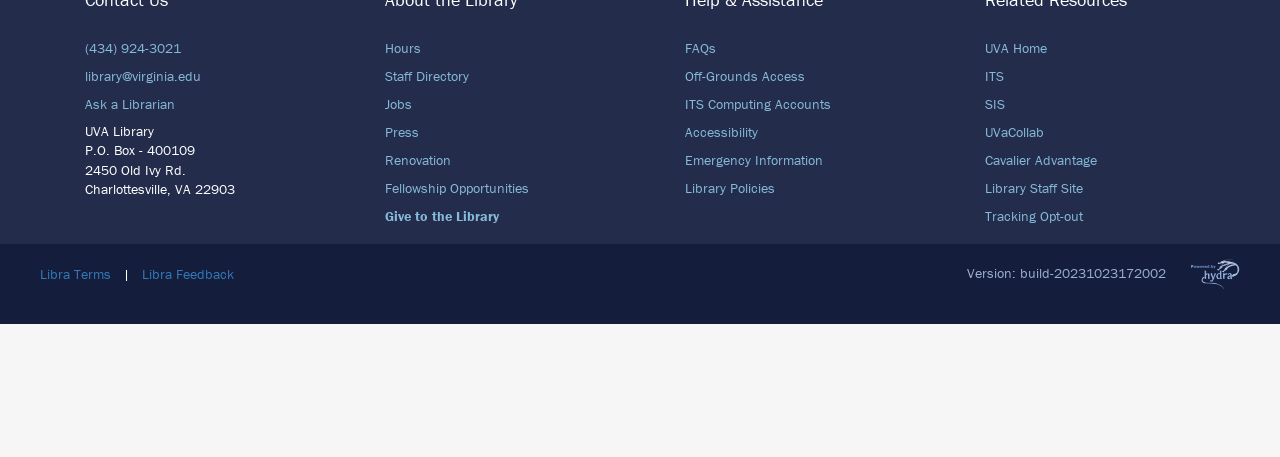Answer the question with a single word or phrase: 
What is the address of the UVA Library?

2450 Old Ivy Rd., Charlottesville, VA 22903